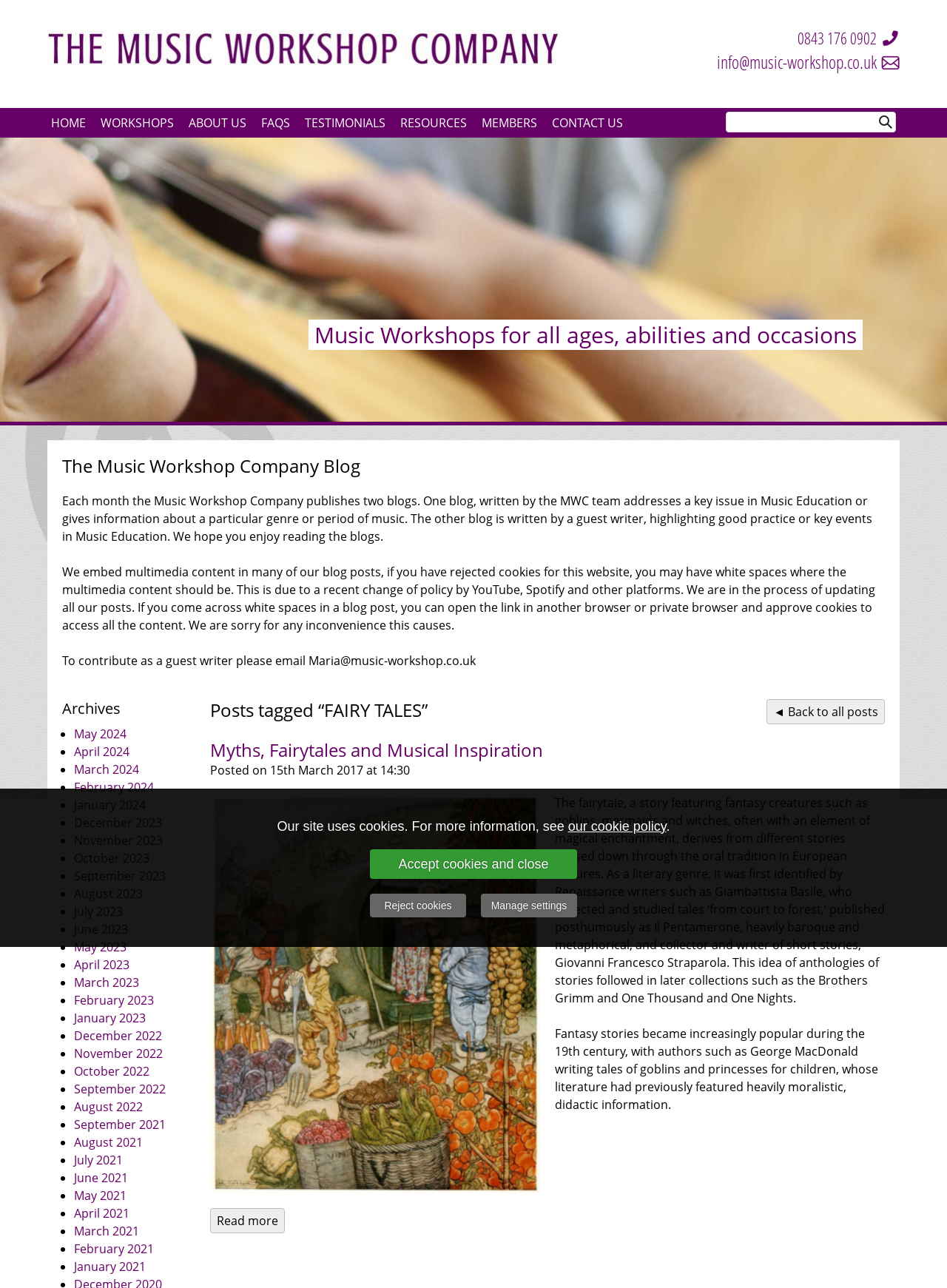What is the email address to contribute as a guest writer?
Based on the image, answer the question with as much detail as possible.

I found the email address to contribute as a guest writer by looking at the StaticText element with the text 'To contribute as a guest writer please email Maria@music-workshop.co.uk' and bounding box coordinates [0.066, 0.507, 0.505, 0.519].